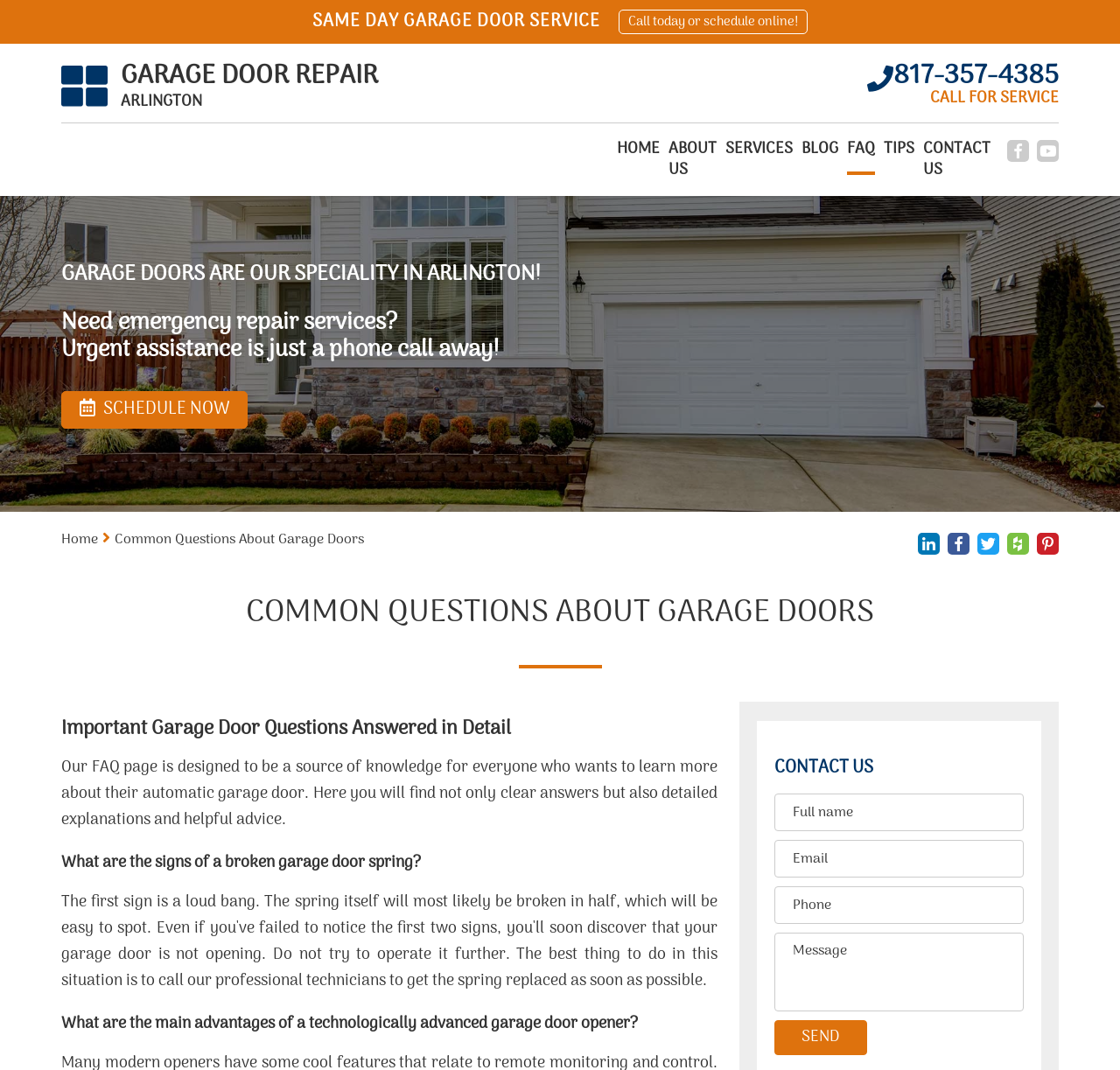Determine the bounding box coordinates for the UI element with the following description: "name="ContactUs(-1).name" placeholder="Full name"". The coordinates should be four float numbers between 0 and 1, represented as [left, top, right, bottom].

[0.692, 0.742, 0.914, 0.777]